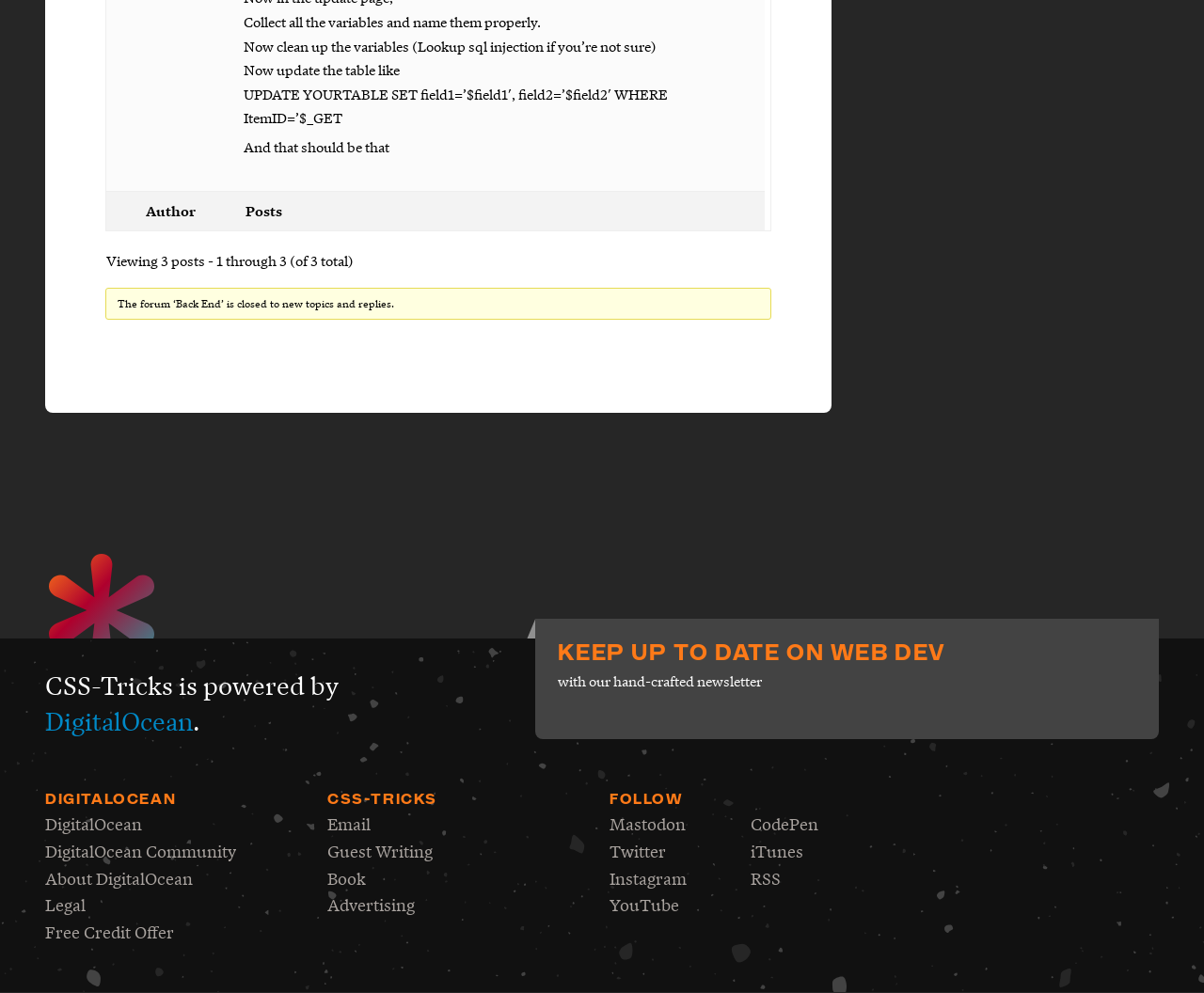Find the bounding box coordinates of the element to click in order to complete the given instruction: "Click on the 'Email' link."

[0.272, 0.817, 0.308, 0.845]